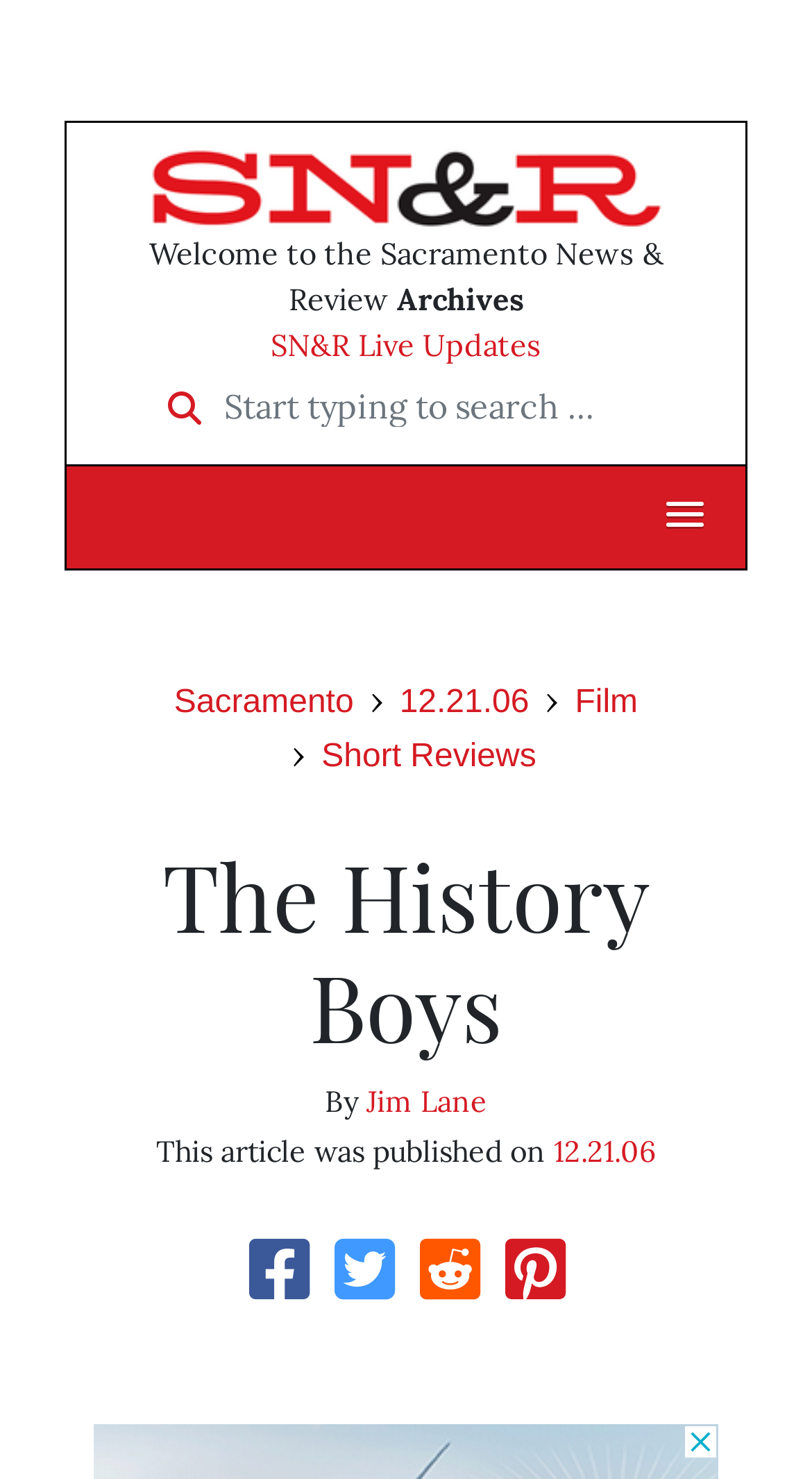Find the bounding box coordinates of the area that needs to be clicked in order to achieve the following instruction: "Search for something". The coordinates should be specified as four float numbers between 0 and 1, i.e., [left, top, right, bottom].

[0.173, 0.251, 0.629, 0.279]